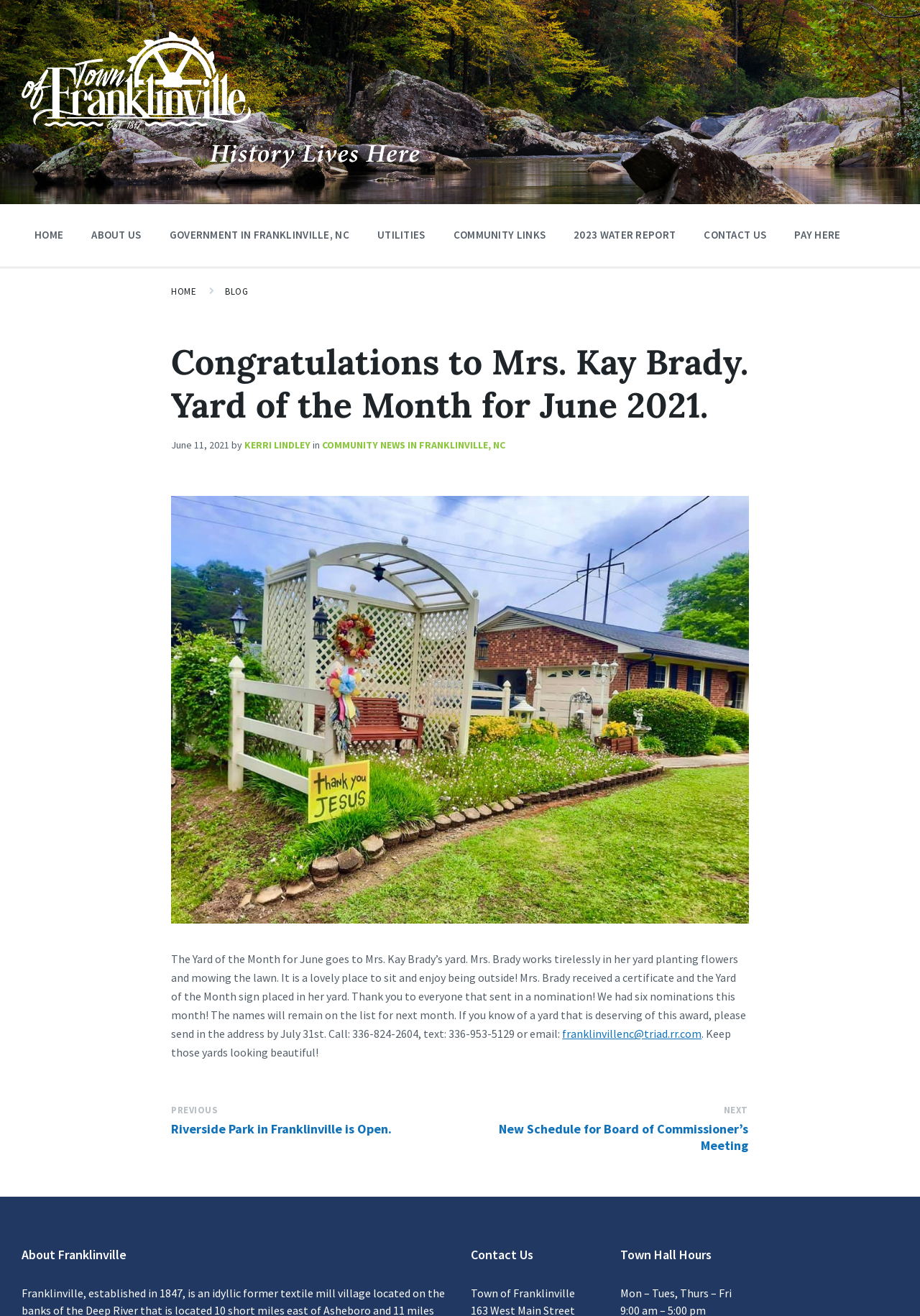What is the location of the Town Hall?
Please utilize the information in the image to give a detailed response to the question.

The question is asking about the location of the Town Hall. Although the webpage does not explicitly state the location of the Town Hall, it can be inferred that it is located in Franklinville, as the webpage is about the Town of Franklinville and has a section about Town Hall hours.